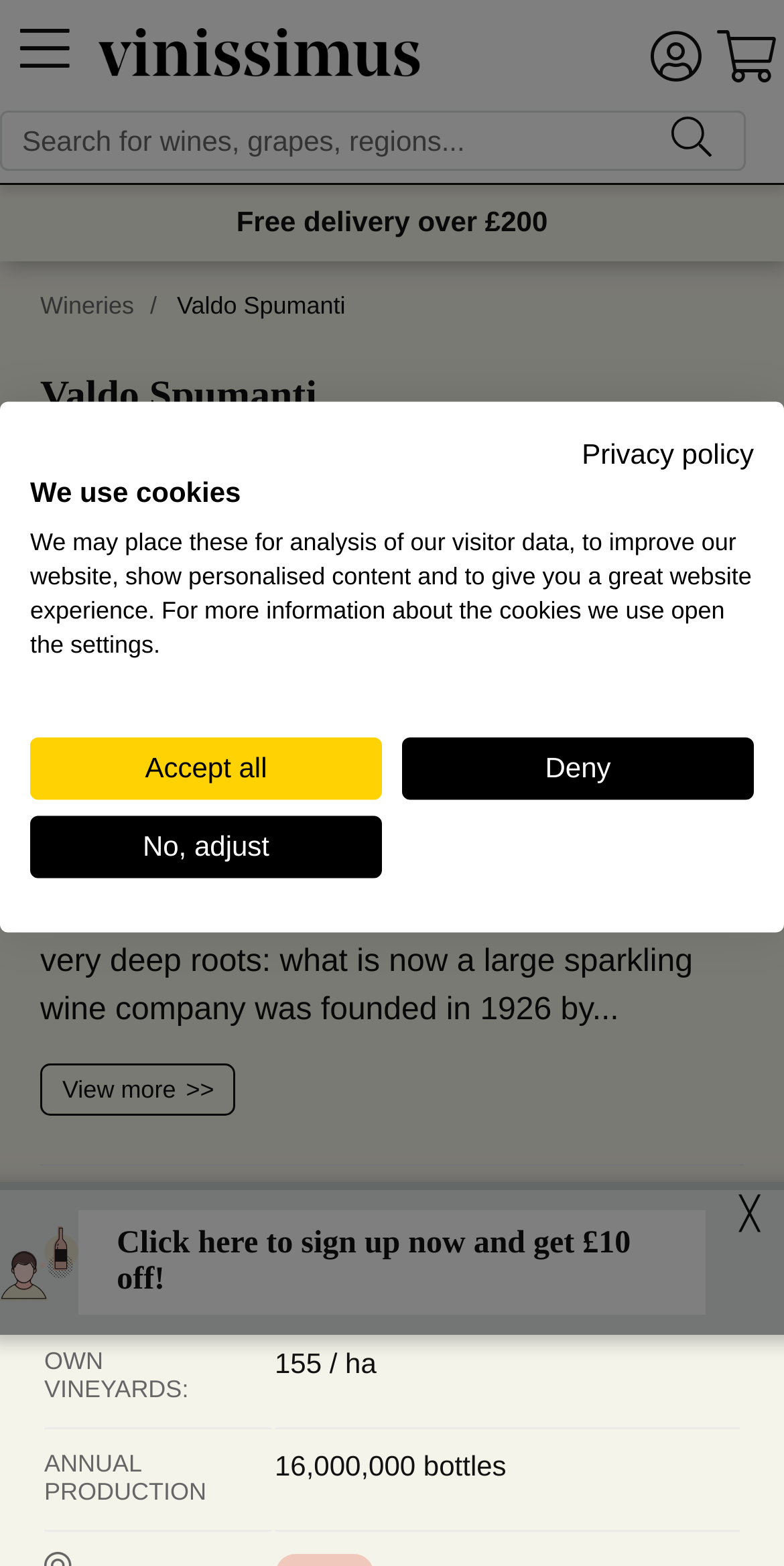Given the element description MY ACCOUNT, predict the bounding box coordinates for the UI element in the webpage screenshot. The format should be (top-left x, top-left y, bottom-right x, bottom-right y), and the values should be between 0 and 1.

[0.815, 0.014, 0.908, 0.056]